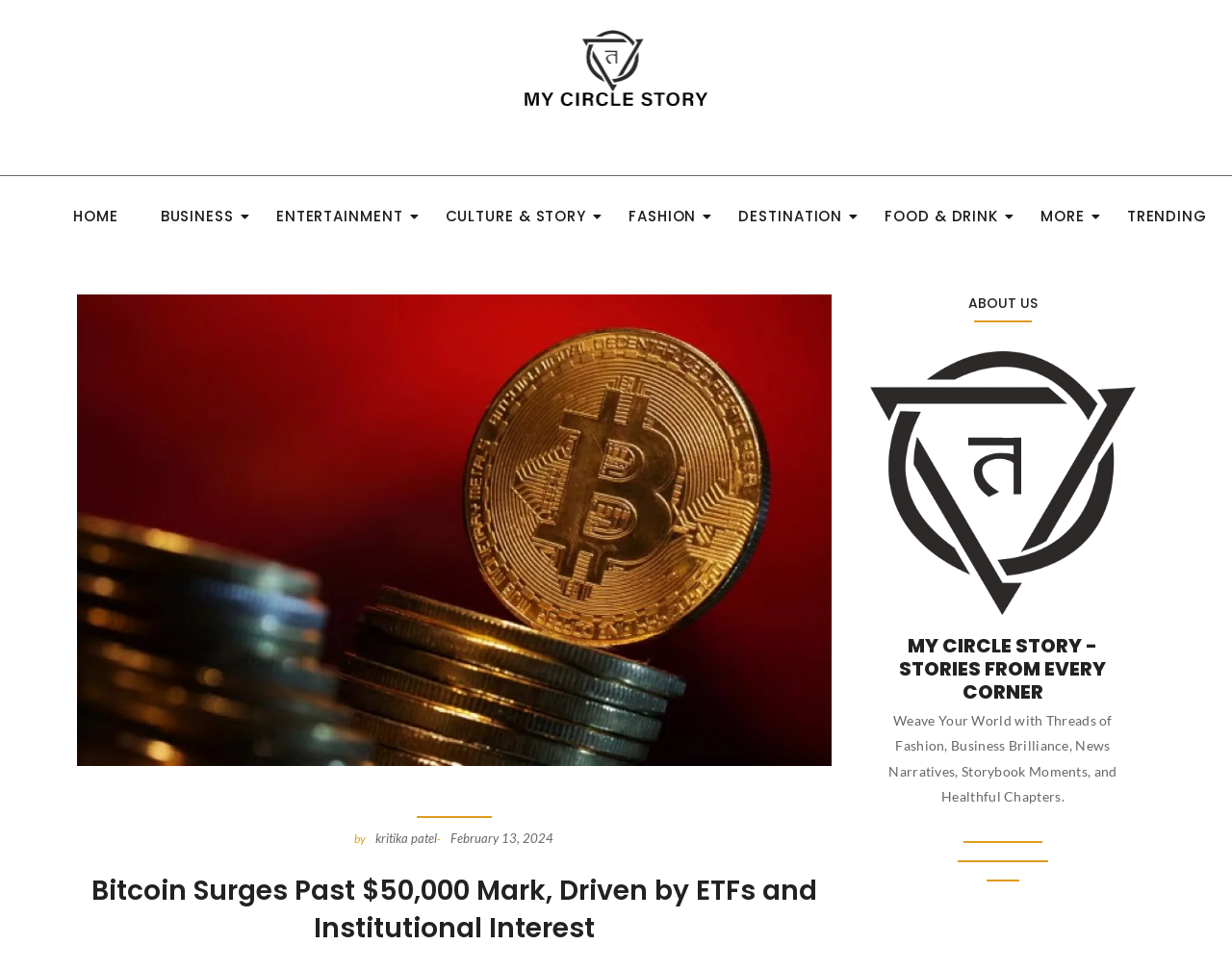Determine the bounding box coordinates of the clickable region to carry out the instruction: "Follow on Twitter".

None